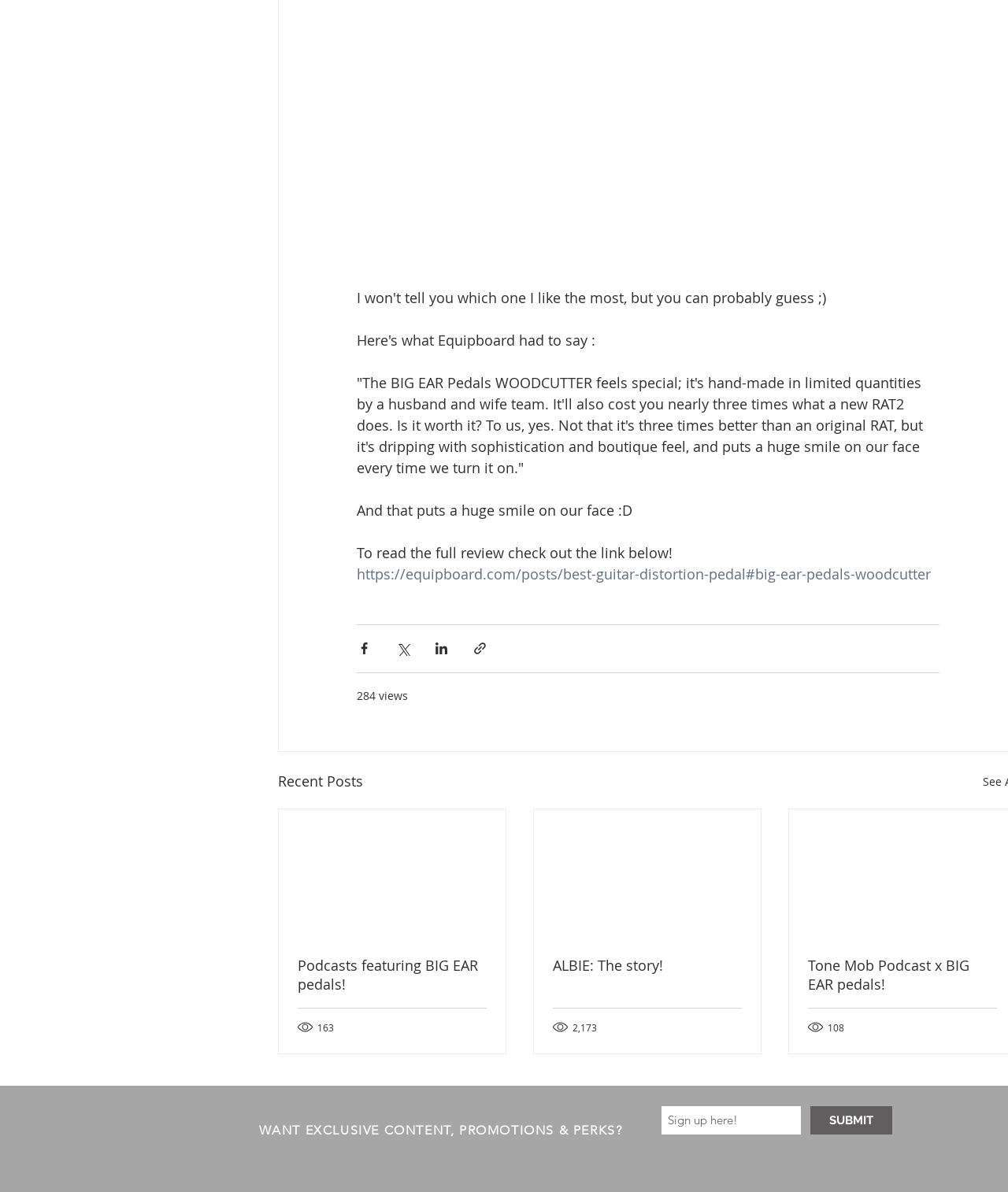Please determine the bounding box coordinates of the section I need to click to accomplish this instruction: "Read the full review".

[0.354, 0.473, 0.923, 0.489]